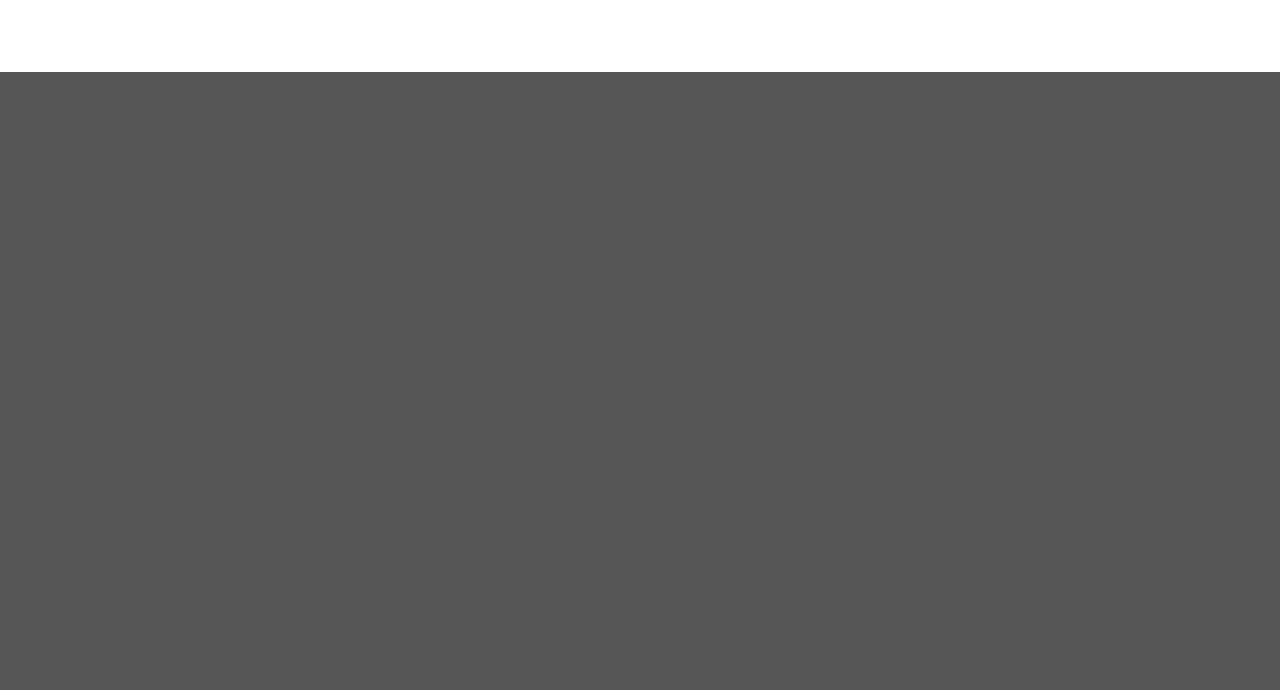How many links are there under the 'Sectors' category?
Answer the question with a single word or phrase derived from the image.

7